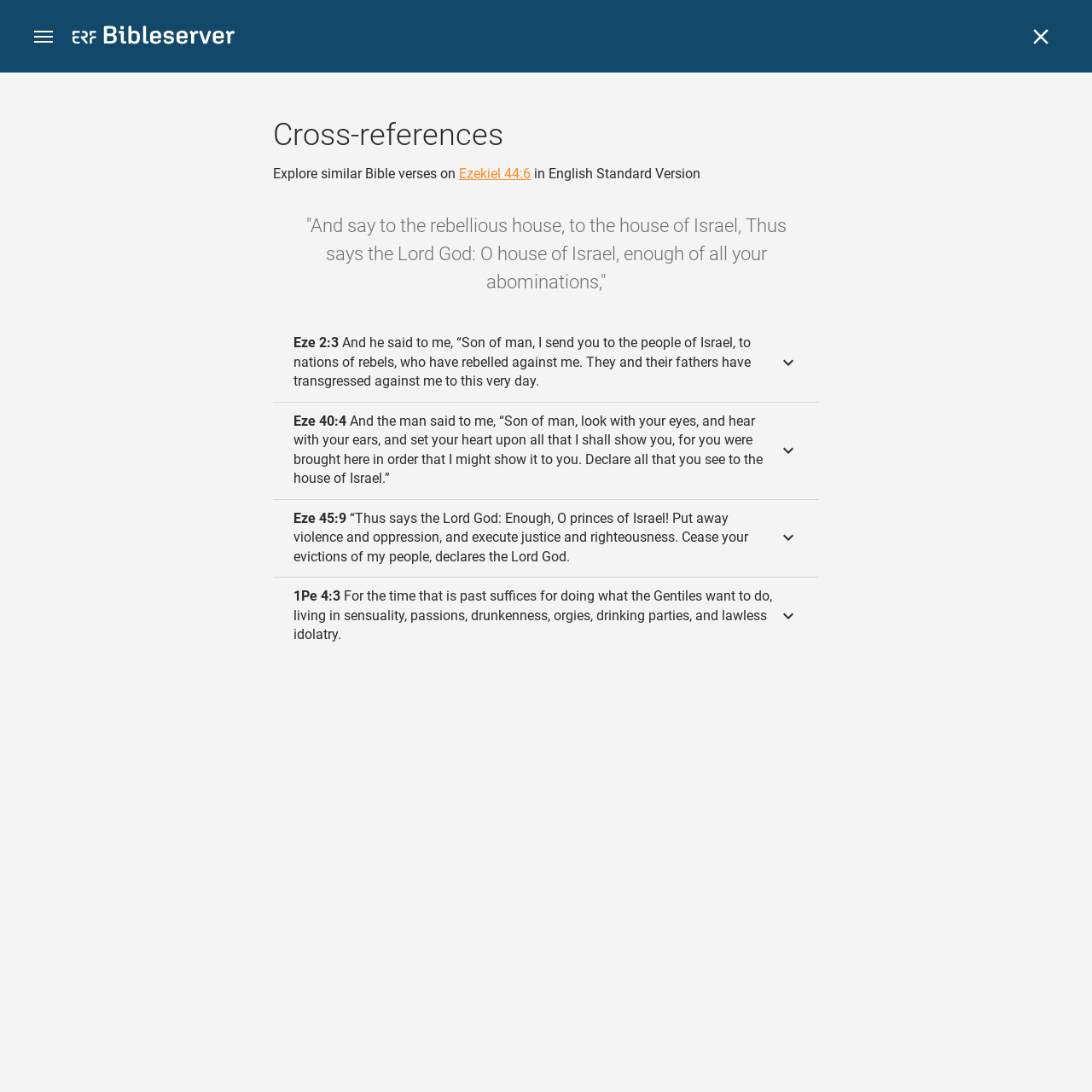Construct a comprehensive caption that outlines the webpage's structure and content.

The webpage is a Bible study resource page, specifically focused on Ezekiel 44:6 in the English Standard Version. At the top left corner, there is a button to open the menu, and next to it, a link to "bibleserver.com" with a small image. On the opposite side, at the top right corner, there is a "Close" button.

The main content of the page is divided into an article section, which takes up most of the page. The article is headed by a title "Cross-references" and has a brief introduction "Explore similar Bible verses on Ezekiel 44:6 in English Standard Version". Below the introduction, there is a quote from the Bible verse, "And say to the rebellious house, to the house of Israel, Thus says the Lord God: O house of Israel, enough of all your abominations,".

Under the quote, there are four buttons, each containing a reference to a different Bible verse: Eze 2:3, Eze 40:4, Eze 45:9, and 1Pe 4:3. These buttons are stacked vertically, taking up most of the article section.